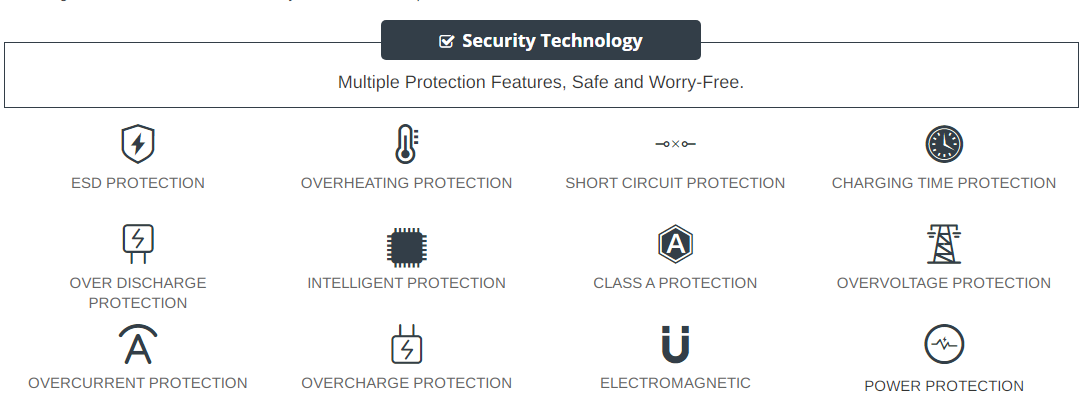How many protective technologies are mentioned?
Based on the image, answer the question with a single word or brief phrase.

Five